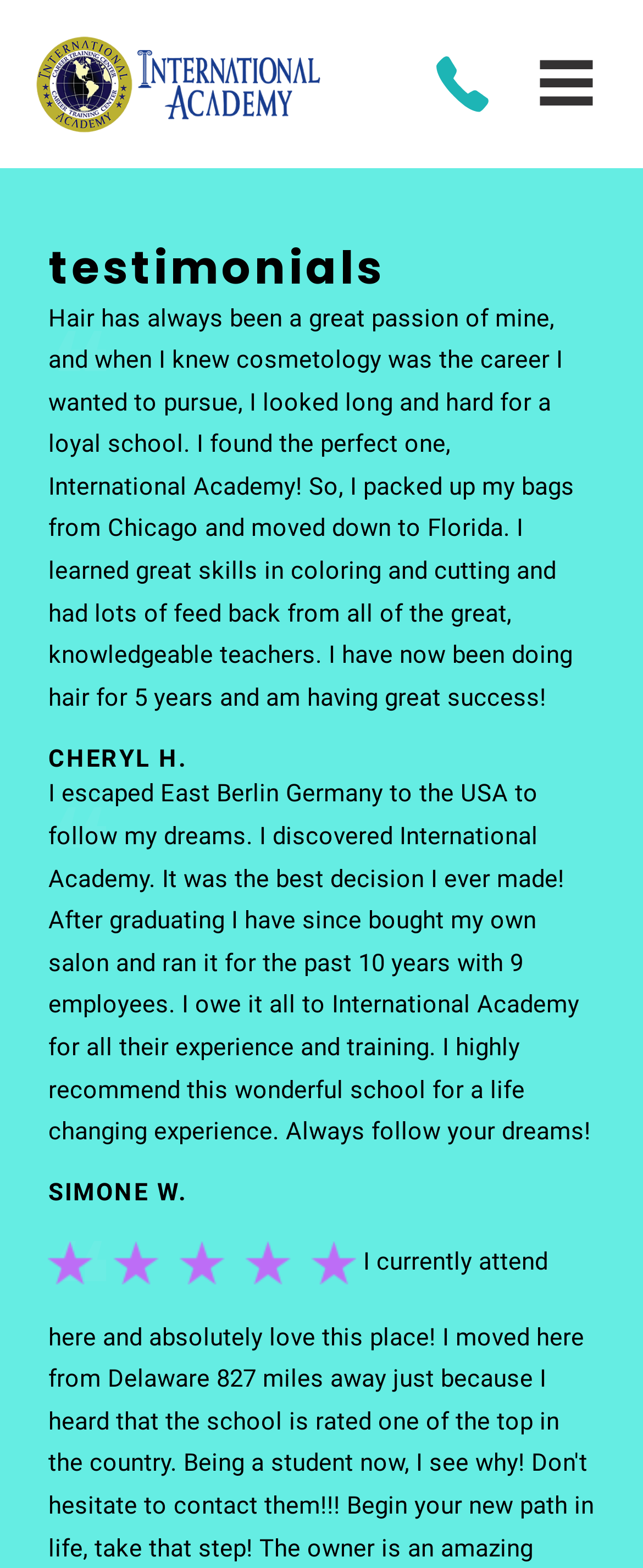Please provide a short answer using a single word or phrase for the question:
What is the name of the school mentioned in the testimonials?

International Academy